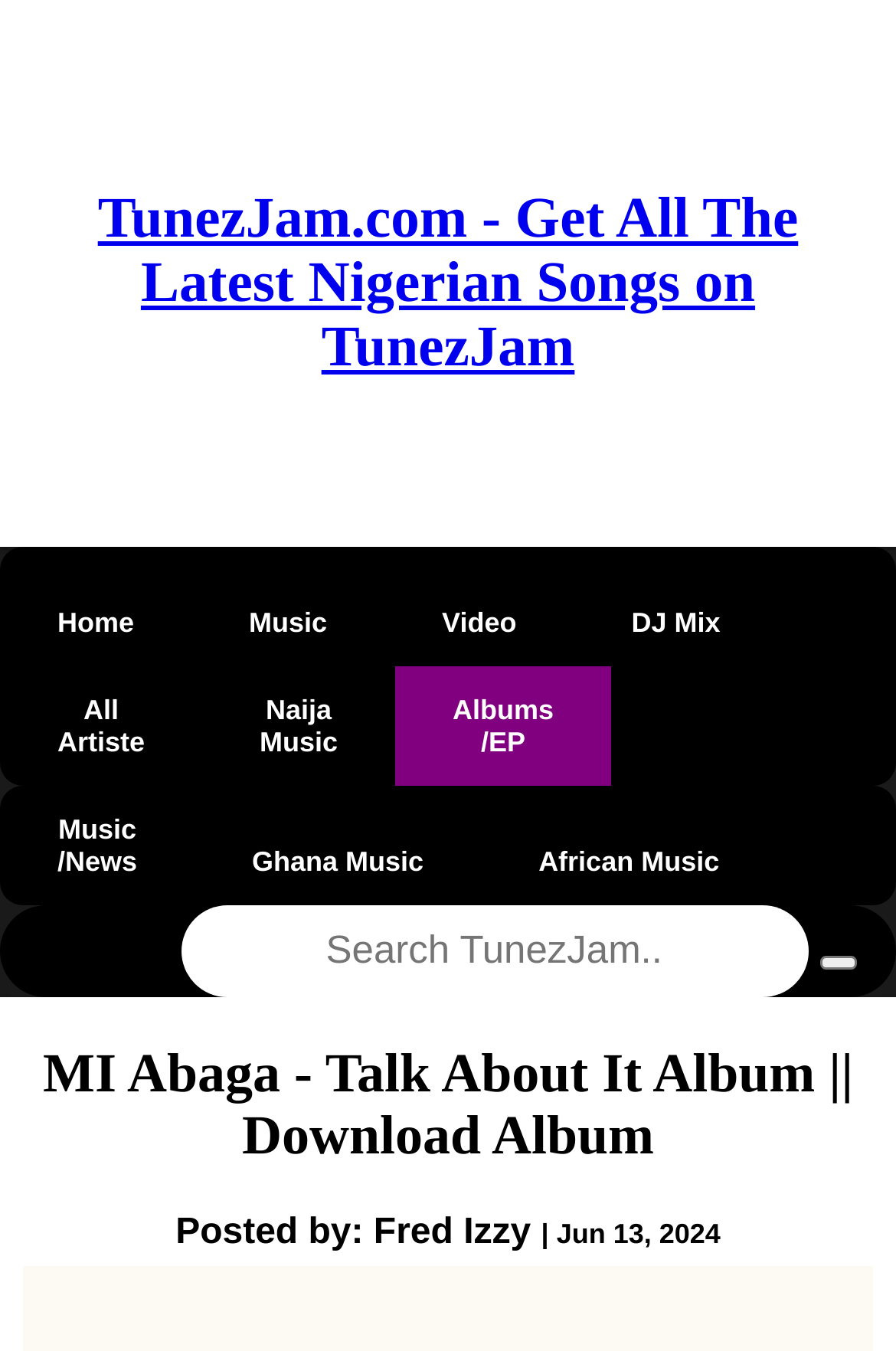Please find the bounding box coordinates of the element that must be clicked to perform the given instruction: "Share on Twitter". The coordinates should be four float numbers from 0 to 1, i.e., [left, top, right, bottom].

None